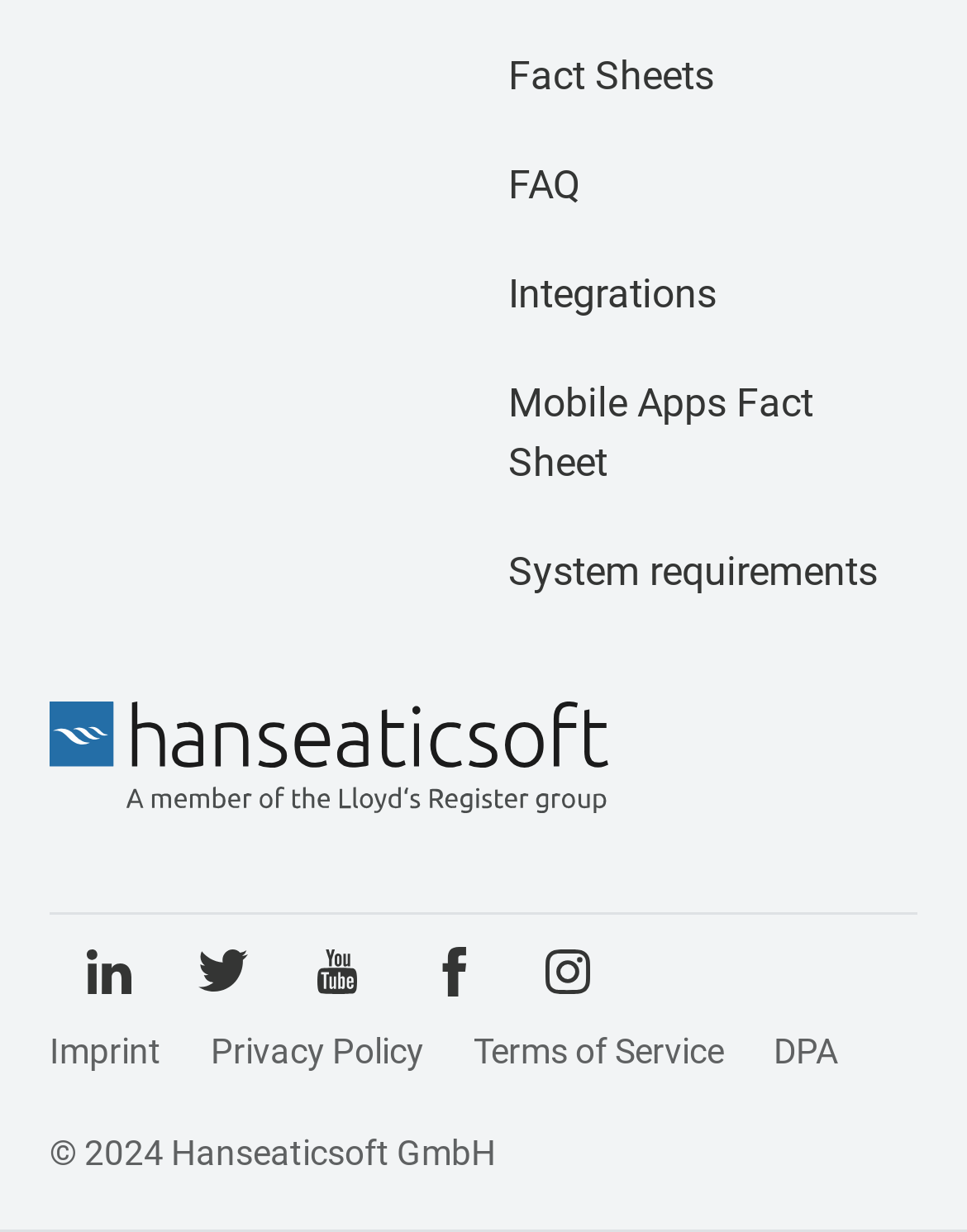How many social media links are there?
Please provide a single word or phrase as your answer based on the screenshot.

5